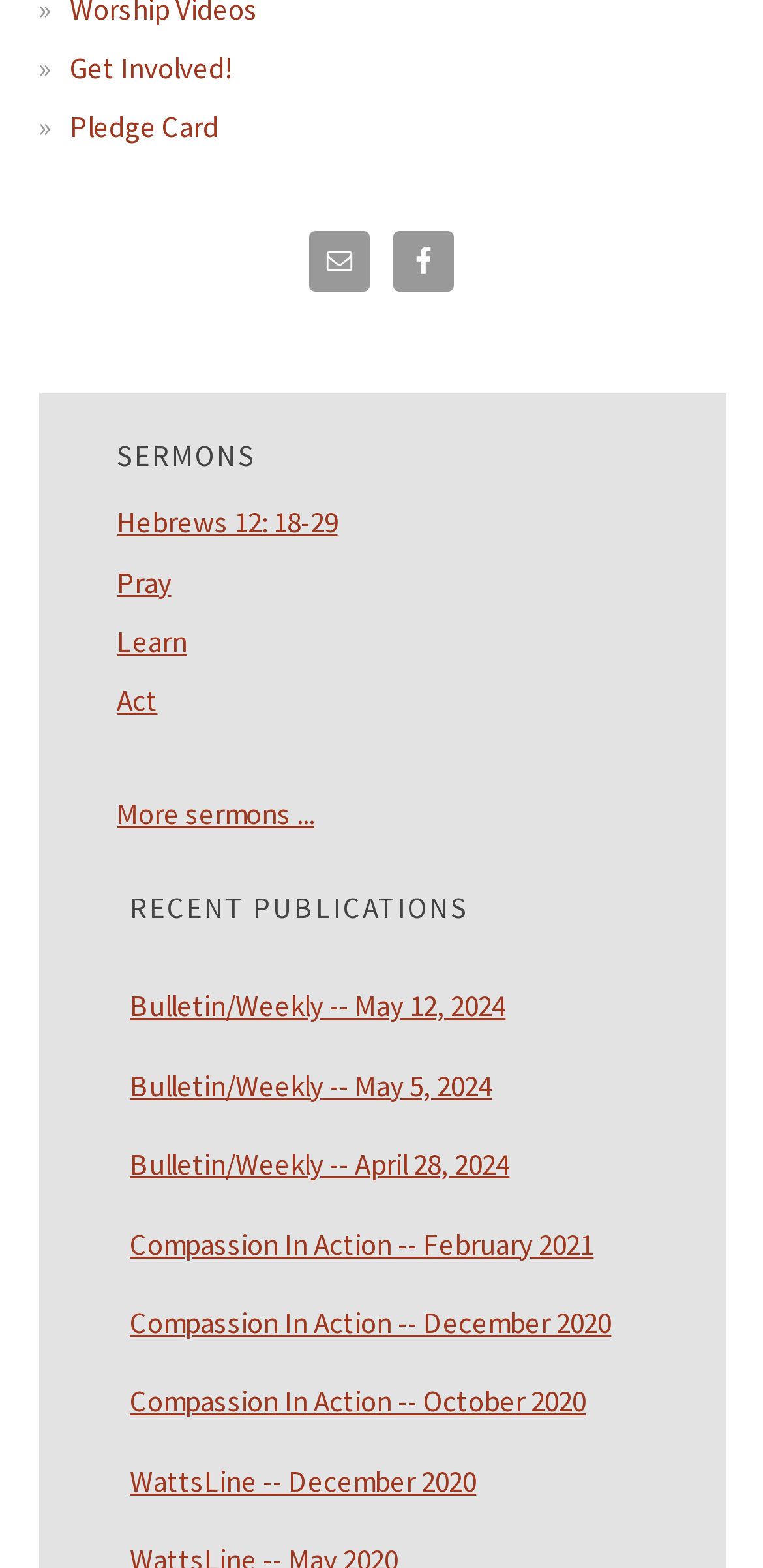Show the bounding box coordinates of the region that should be clicked to follow the instruction: "Click on Get Involved!."

[0.091, 0.031, 0.304, 0.055]